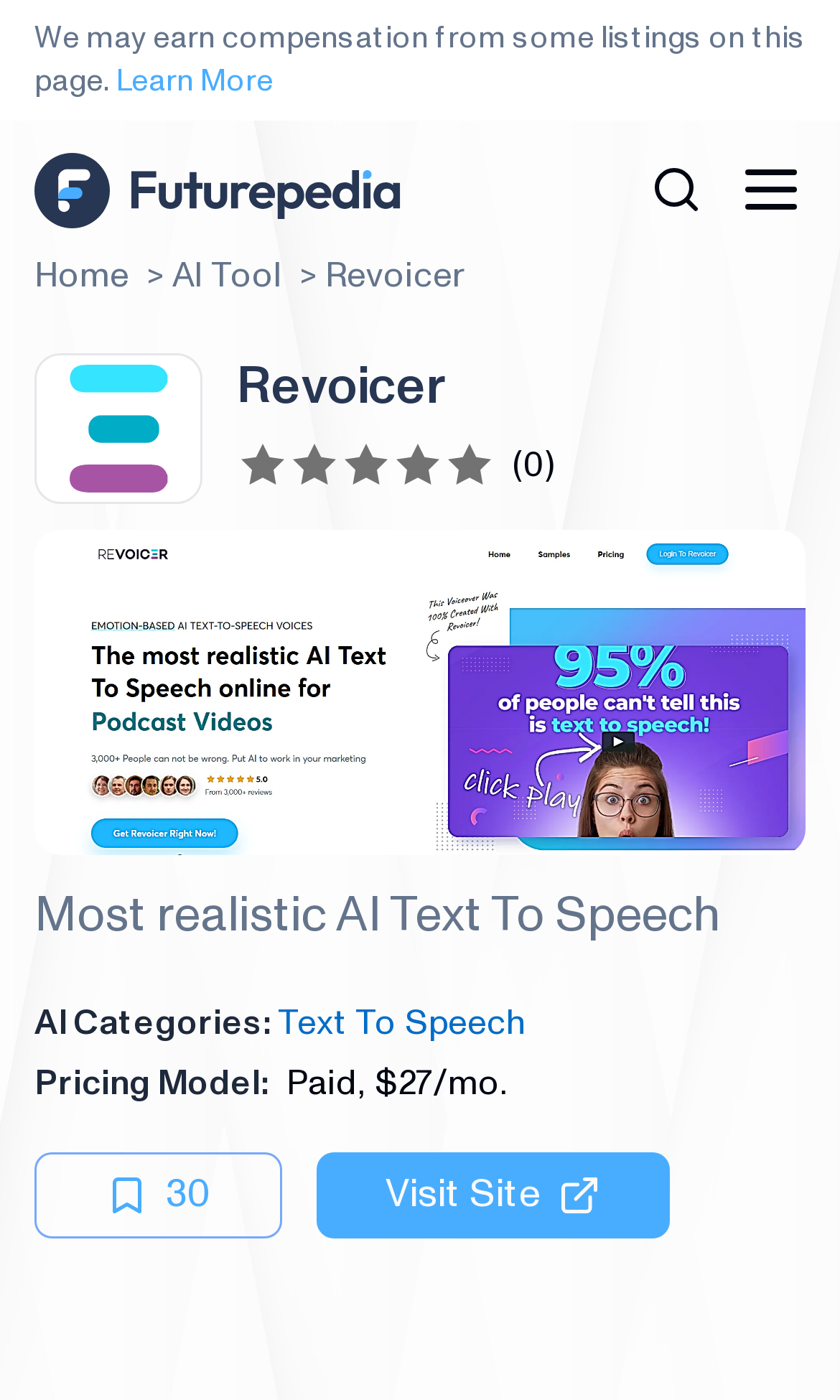Locate the bounding box coordinates of the area where you should click to accomplish the instruction: "Open the menu".

[0.877, 0.111, 0.959, 0.16]